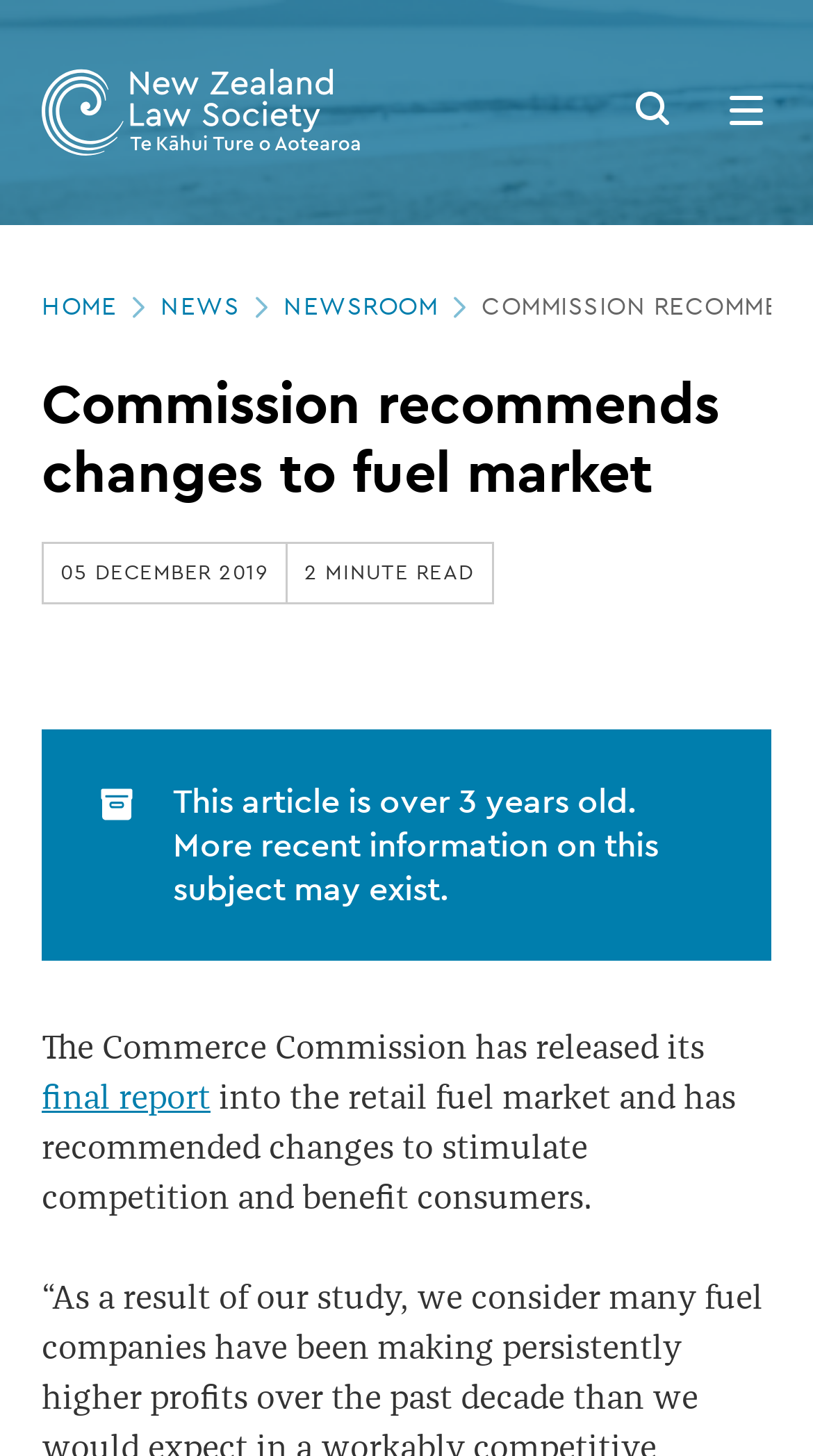What is the date of the article?
Refer to the image and offer an in-depth and detailed answer to the question.

The date is mentioned below the heading of the article, and it is specified as '05 DECEMBER 2019'.